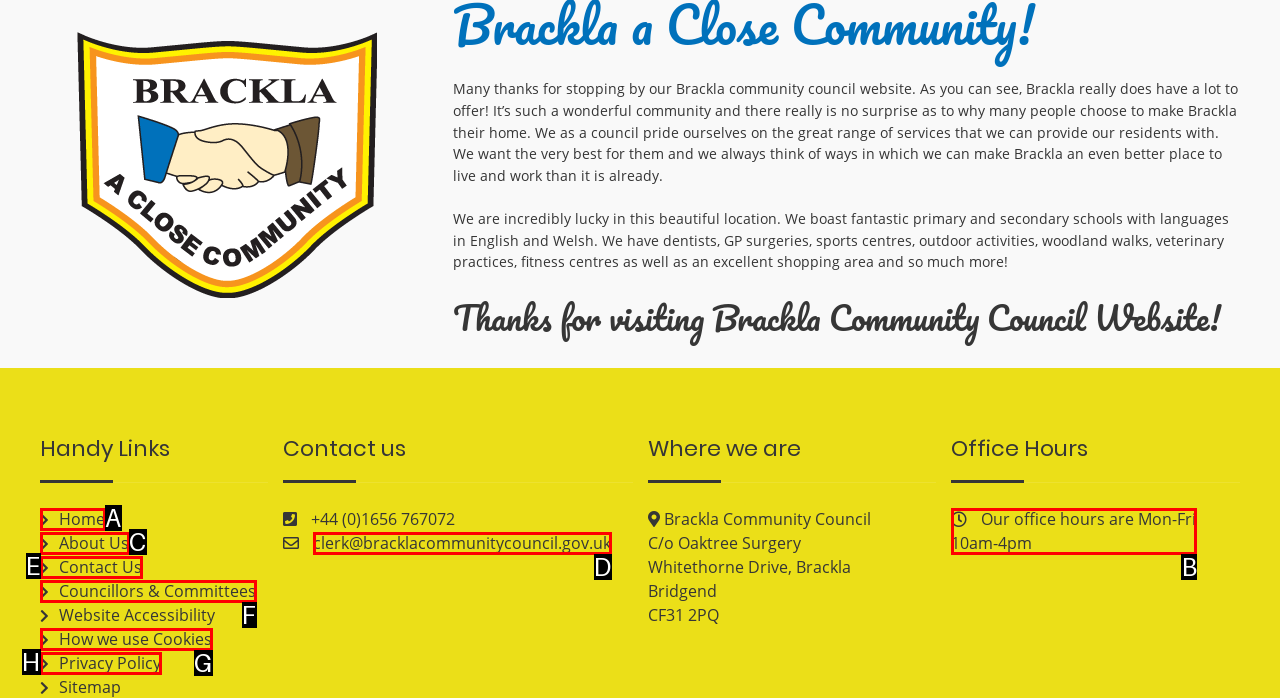Point out the correct UI element to click to carry out this instruction: Check the office hours
Answer with the letter of the chosen option from the provided choices directly.

B